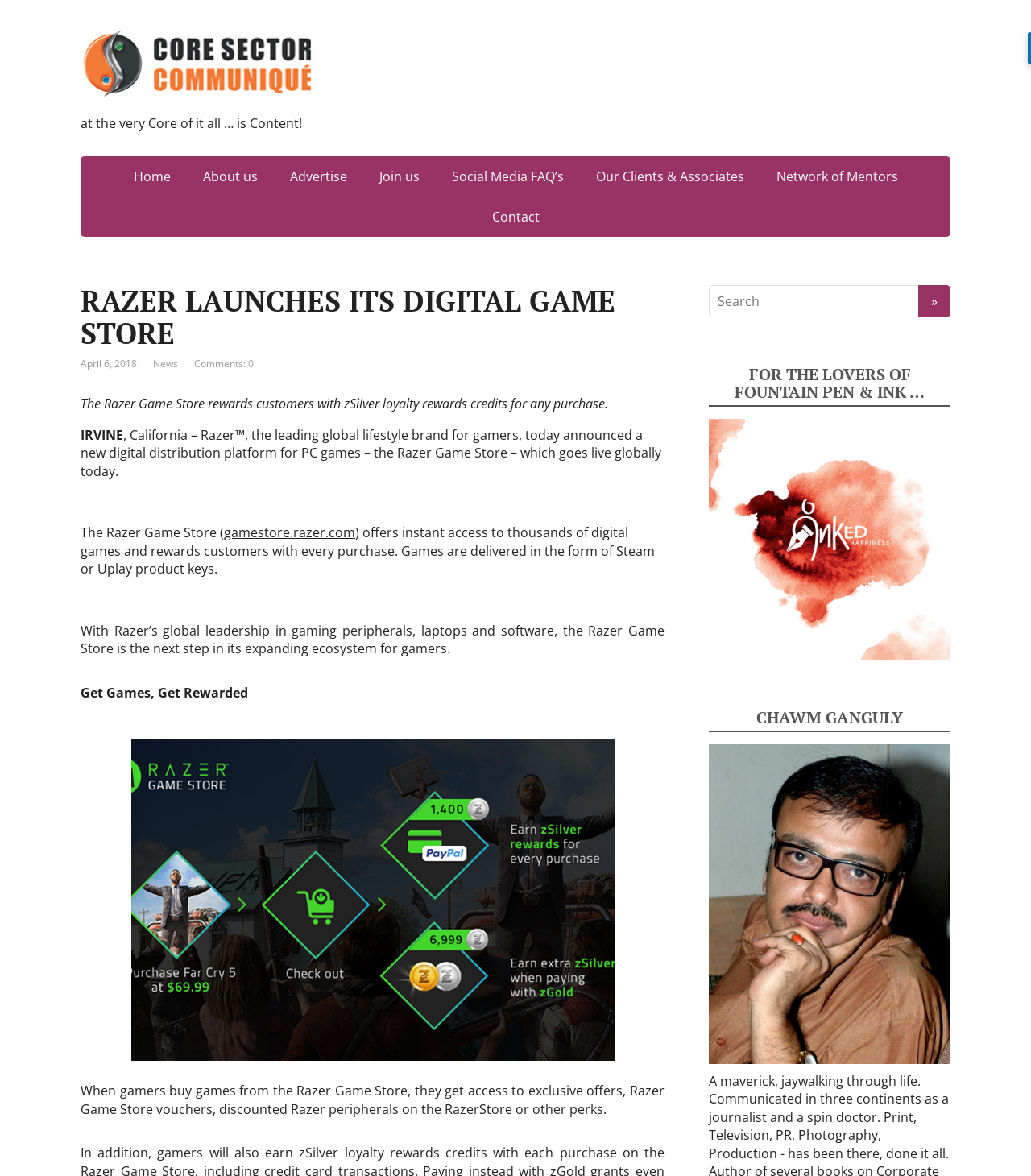Given the description "Our Clients & Associates", determine the bounding box of the corresponding UI element.

[0.564, 0.133, 0.736, 0.167]